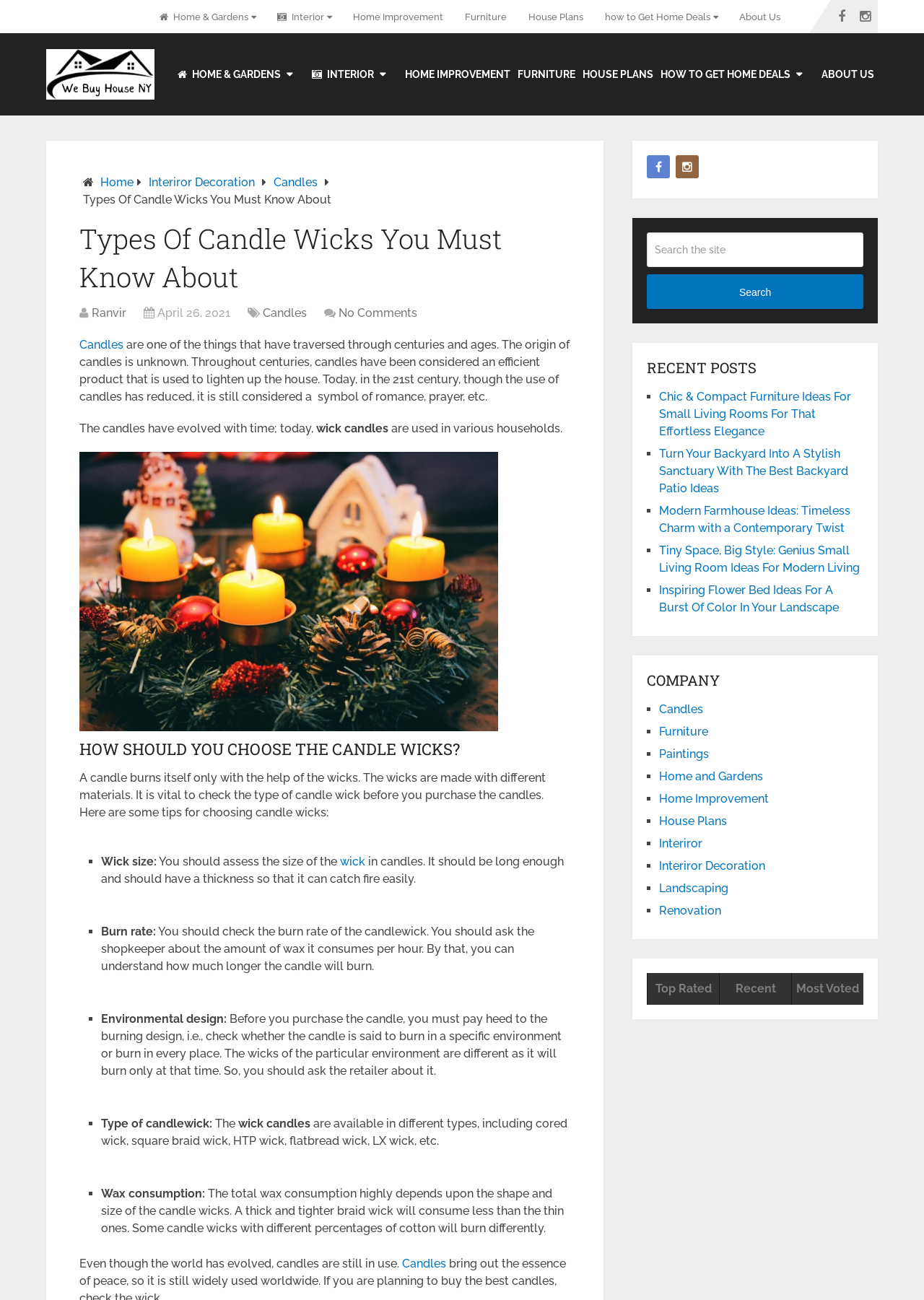Determine the bounding box coordinates for the region that must be clicked to execute the following instruction: "Read about Chic & Compact Furniture Ideas".

[0.713, 0.3, 0.921, 0.337]